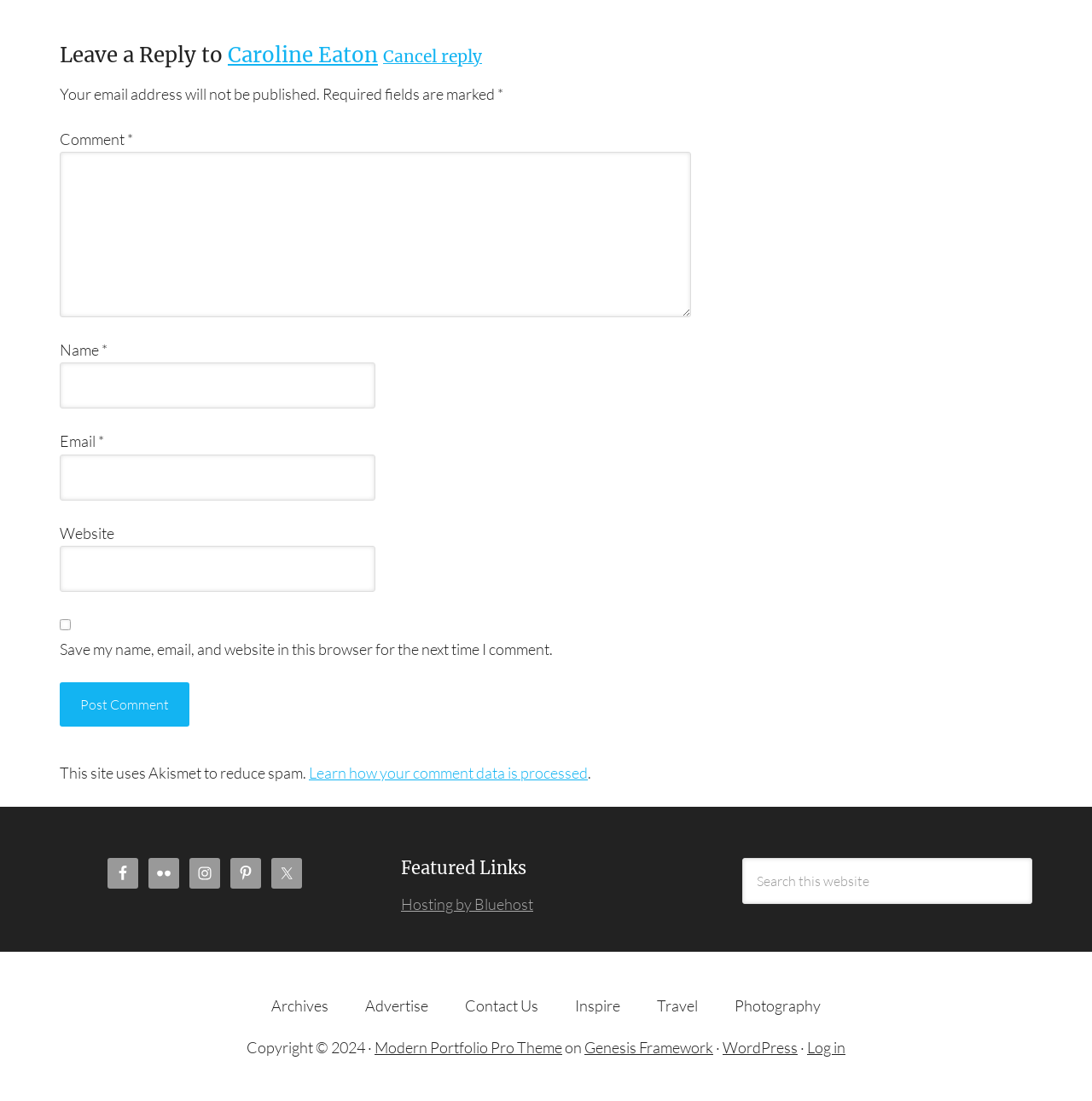By analyzing the image, answer the following question with a detailed response: What is the purpose of the comment section?

The comment section is headed by 'Leave a Reply to Caroline Eaton Cancel reply', indicating that users can leave a response to a previous comment made by Caroline Eaton. The section includes fields for name, email, website, and comment, suggesting that users can provide their personal information and a message to engage with the content.